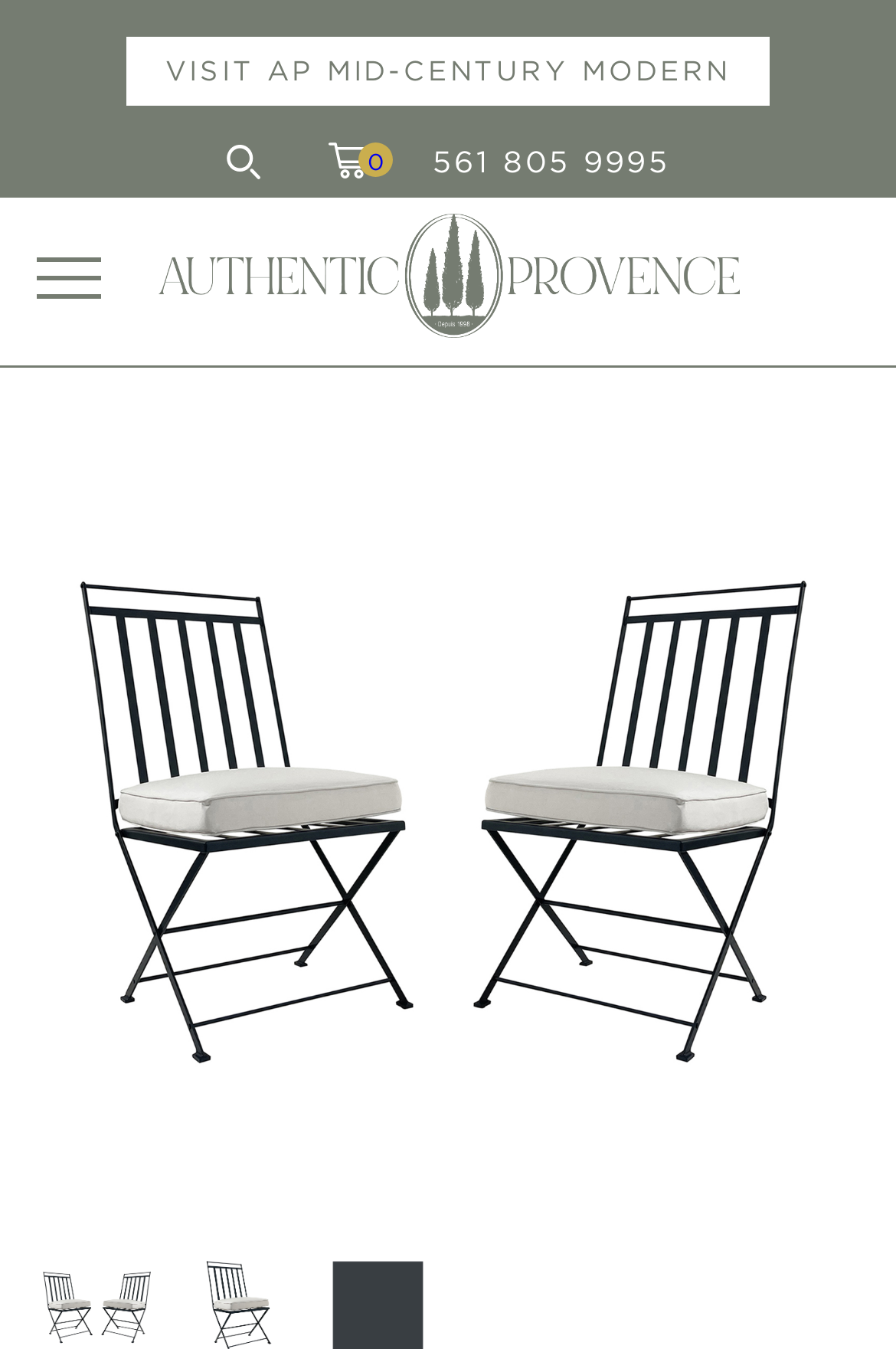What is the theme of the image?
Based on the visual information, provide a detailed and comprehensive answer.

Based on the image description 'Authentic Provence' and the bounding box coordinates [0.041, 0.3, 0.959, 0.91], it can be inferred that the image is related to Provence, a region in France known for its rustic and charming atmosphere.